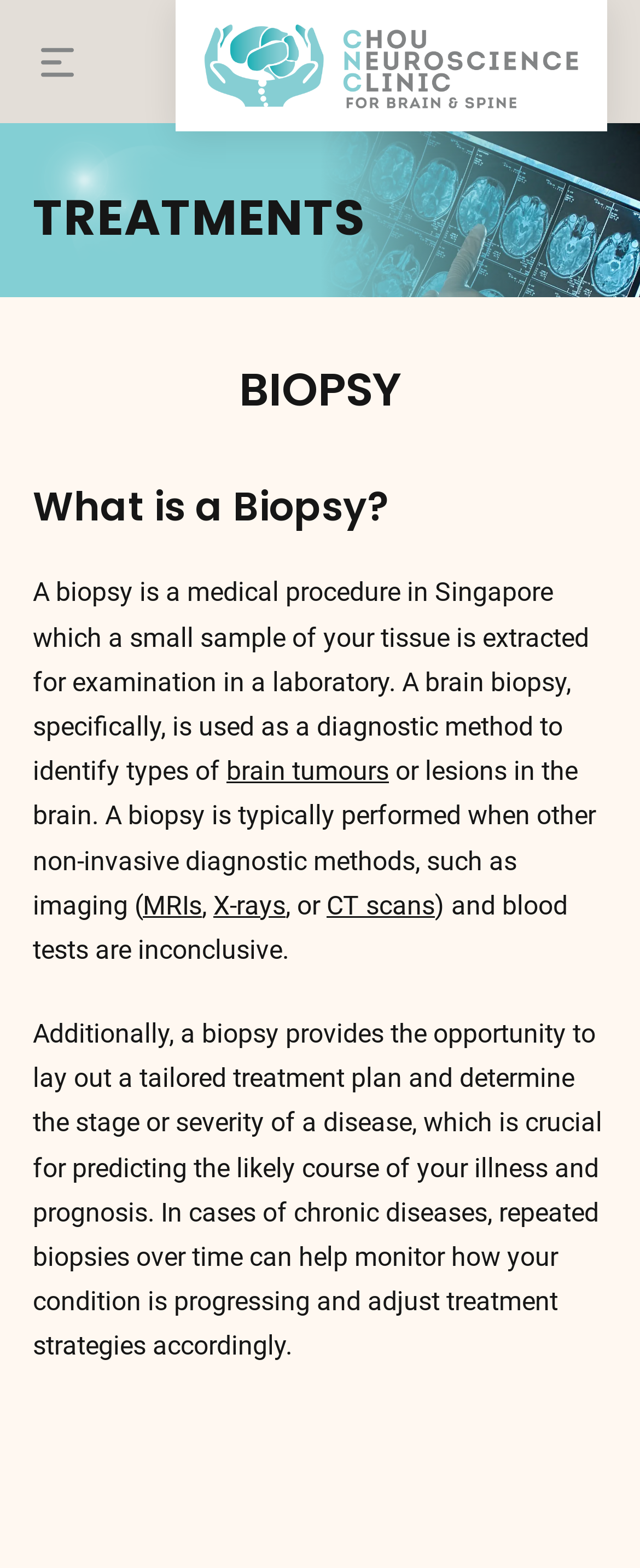Given the description of the UI element: "MRIs", predict the bounding box coordinates in the form of [left, top, right, bottom], with each value being a float between 0 and 1.

[0.223, 0.567, 0.315, 0.587]